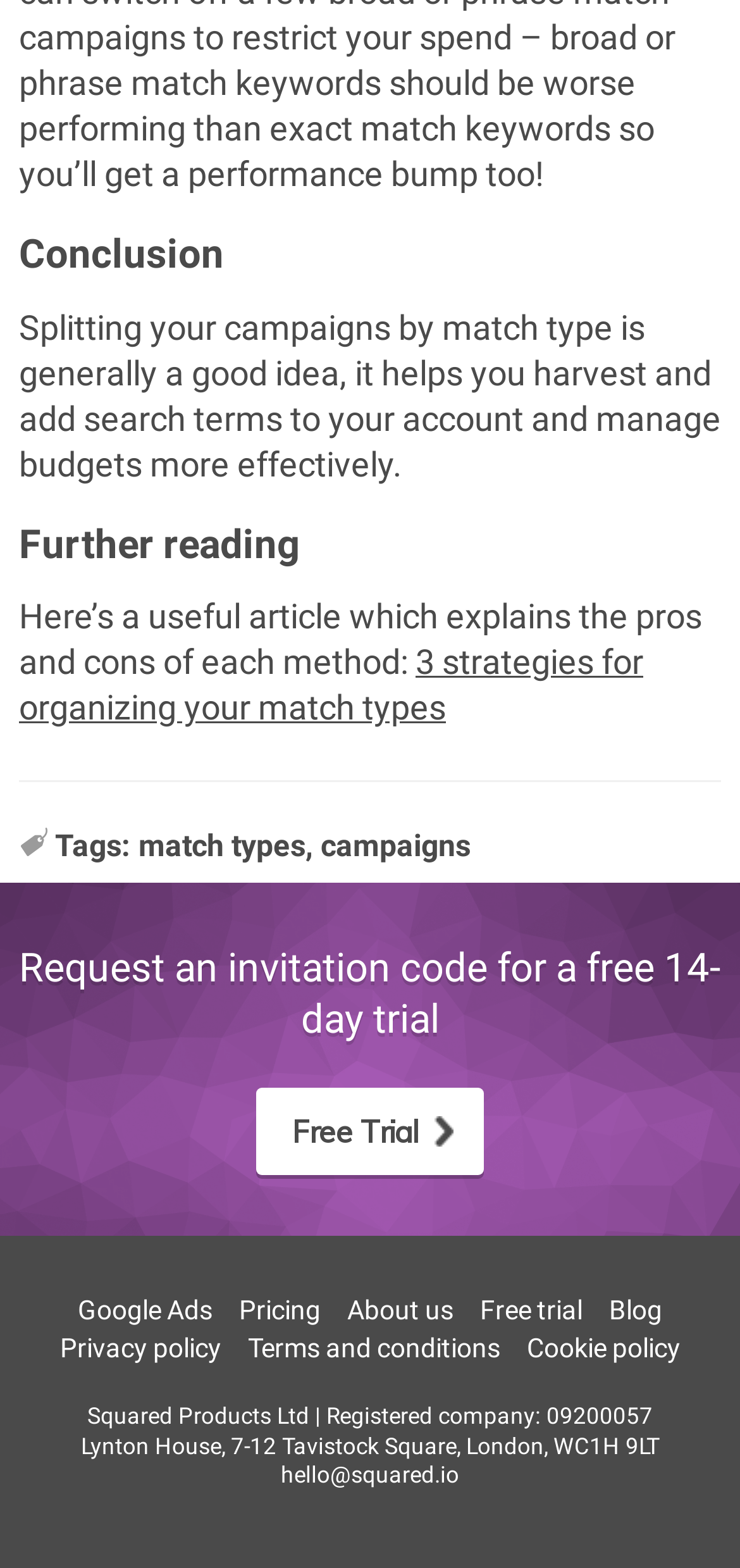Identify the bounding box coordinates of the section that should be clicked to achieve the task described: "Read the conclusion".

[0.026, 0.148, 0.974, 0.177]